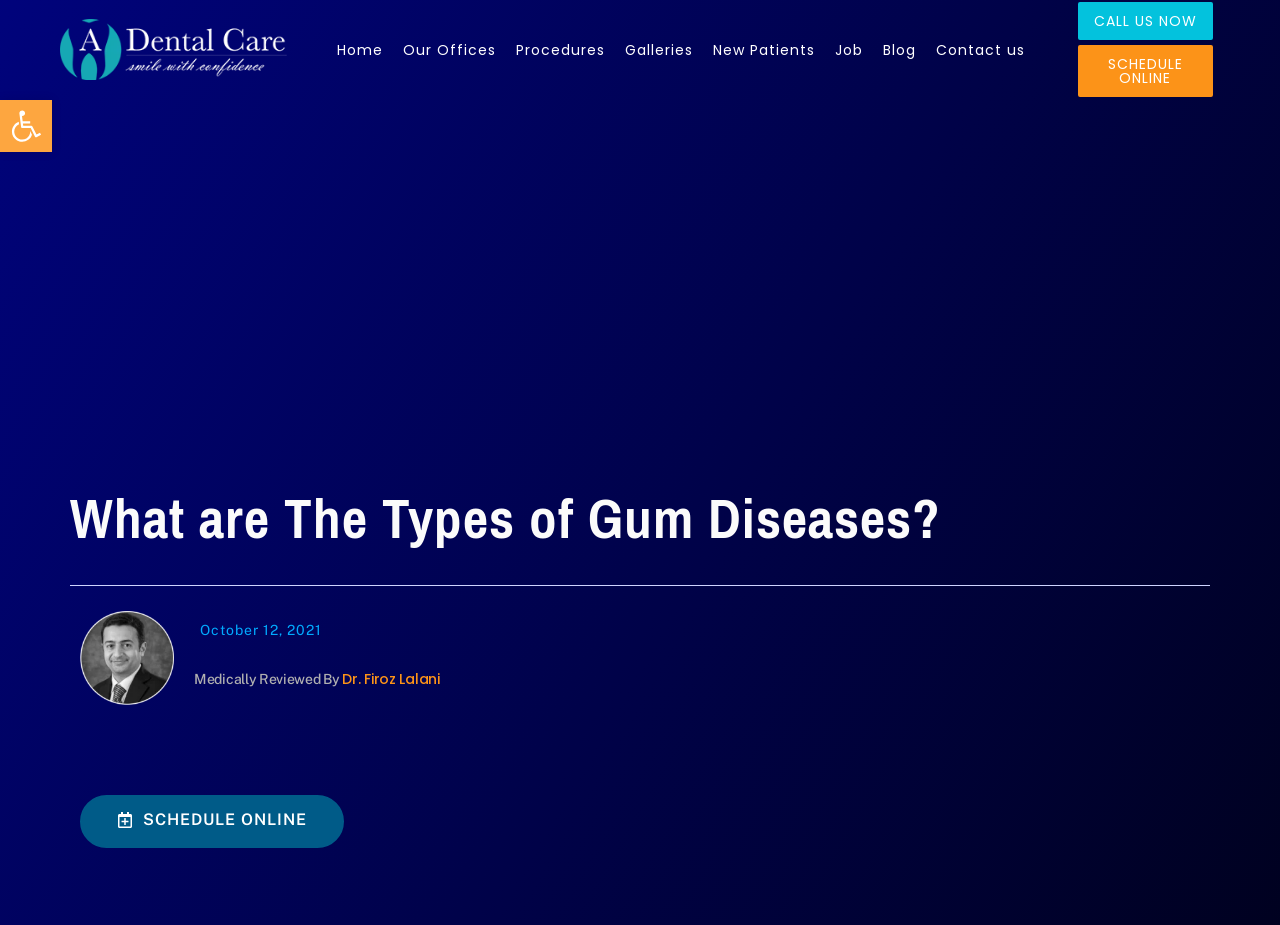Identify the bounding box coordinates of the specific part of the webpage to click to complete this instruction: "Contact us".

[0.723, 0.029, 0.809, 0.078]